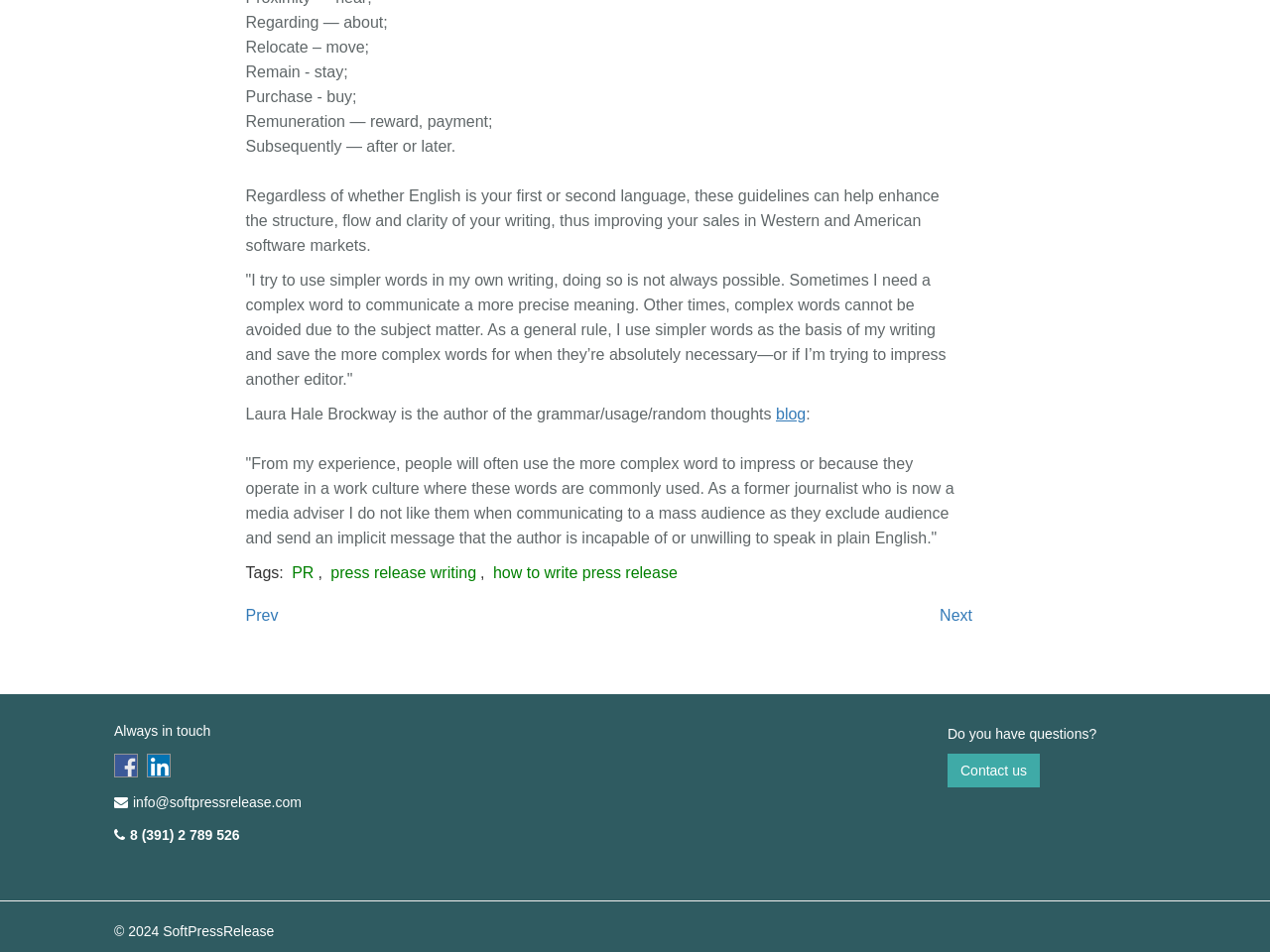Pinpoint the bounding box coordinates of the area that should be clicked to complete the following instruction: "Click the 'Prev' link". The coordinates must be given as four float numbers between 0 and 1, i.e., [left, top, right, bottom].

[0.193, 0.638, 0.219, 0.656]